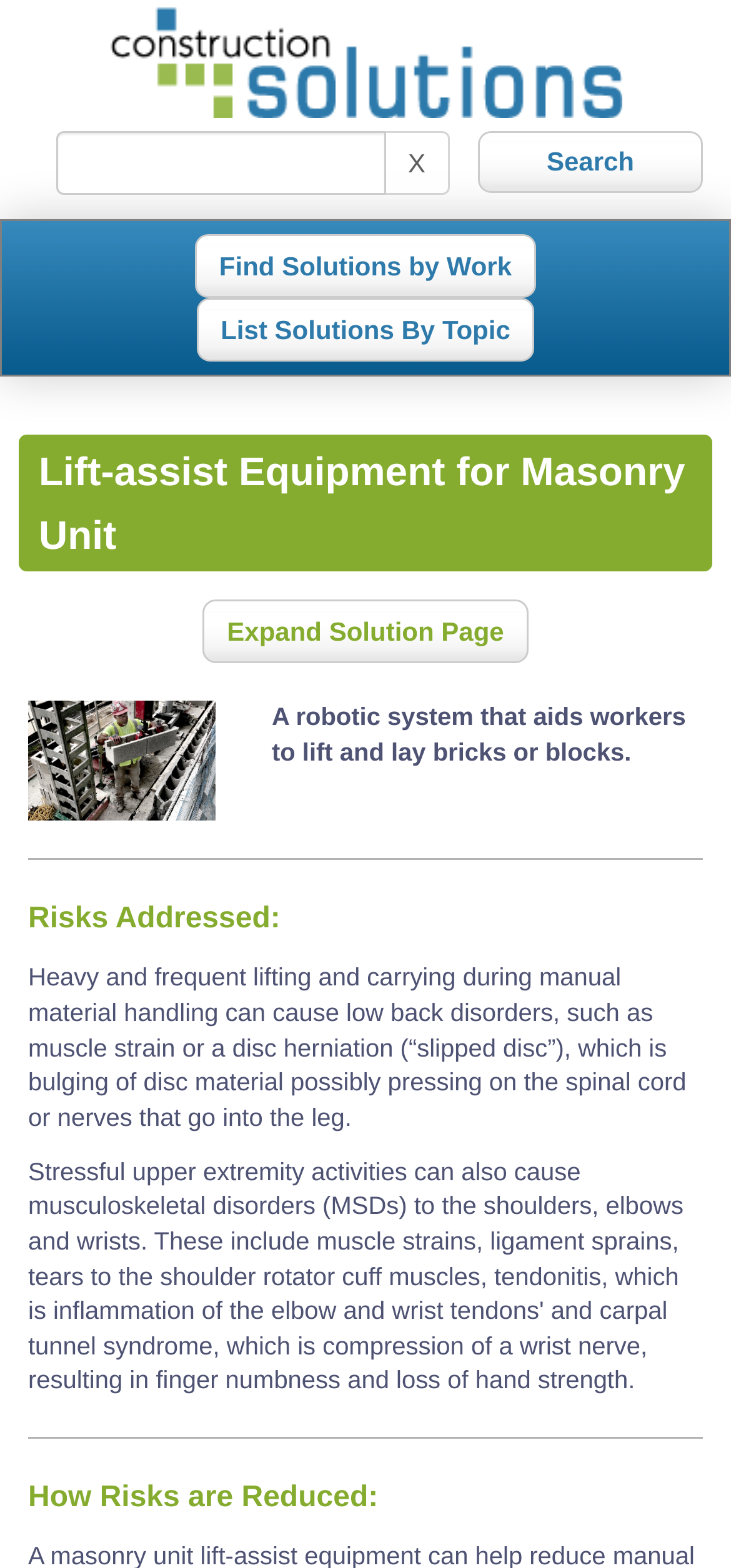Generate a thorough explanation of the webpage's elements.

The webpage is about a construction solution, specifically lift-assist equipment for masonry units. At the top, there is a logo and a link to "Construction Solutions" on the left, and a search button on the right. Below the logo, there is a table with a text box and a close button on the right.

The main content of the page is divided into sections. The first section has a heading "Lift-assist Equipment for Masonry Unit" and a link to "Expand Solution Page" below it. On the left side of this section, there is an image, and on the right side, there is a brief description of the equipment, which is a robotic system that aids workers in lifting and laying bricks or blocks.

The next section is separated by a horizontal line and has a heading "Risks Addressed:". This section describes the risks associated with manual material handling, such as low back disorders caused by heavy and frequent lifting and carrying.

The final section, separated by another horizontal line, has a heading "How Risks are Reduced:". However, the content of this section is not provided in the accessibility tree.